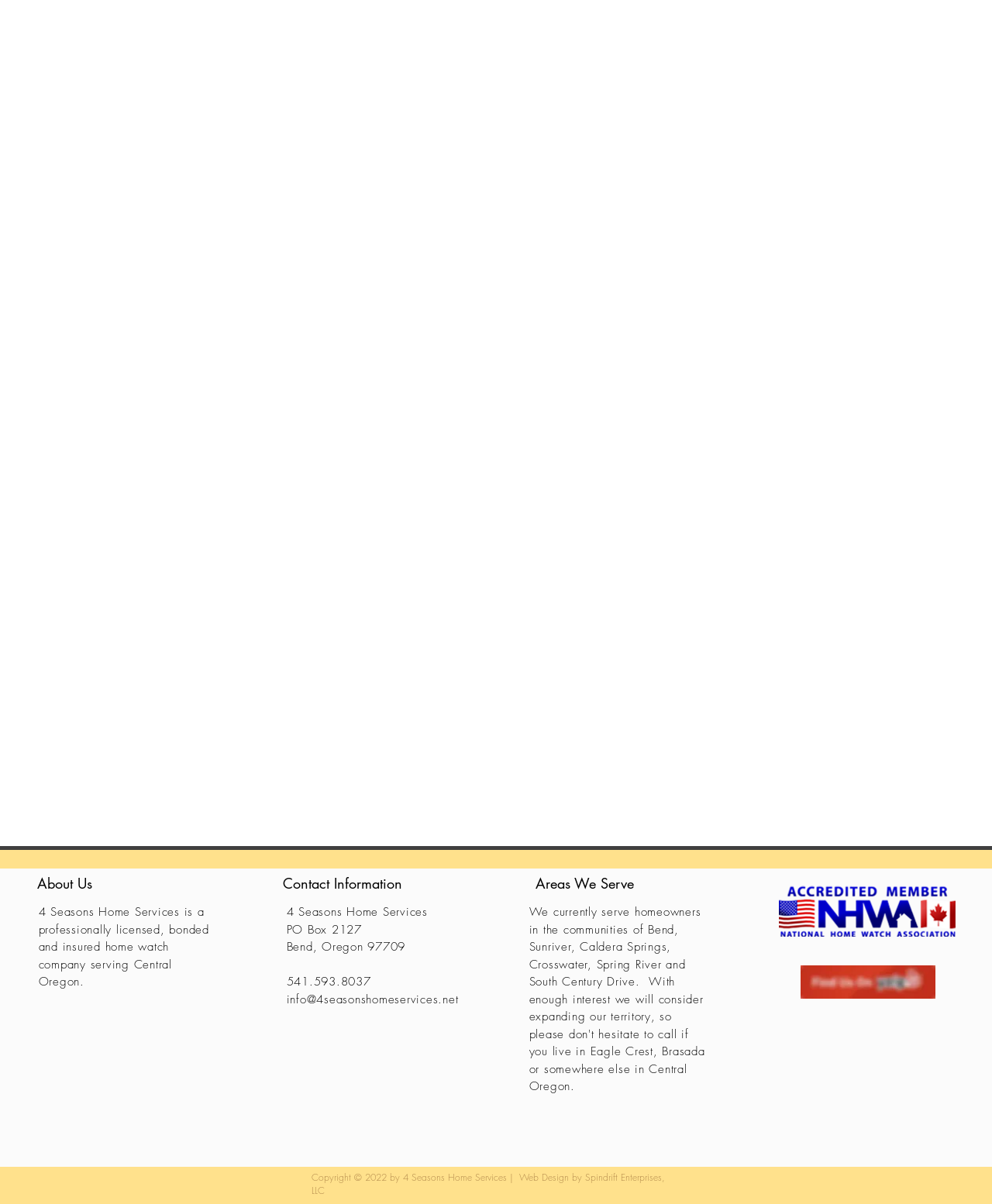What is the phone number?
Provide a detailed answer to the question, using the image to inform your response.

The phone number is mentioned in the StaticText element with the text '541.593.8037' under the 'Contact Information' heading.